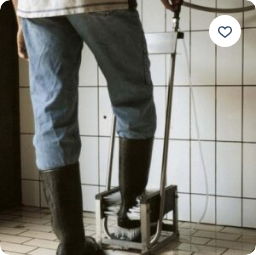What is the significance of the heart icon? Please answer the question using a single word or phrase based on the image.

Add to wishlist